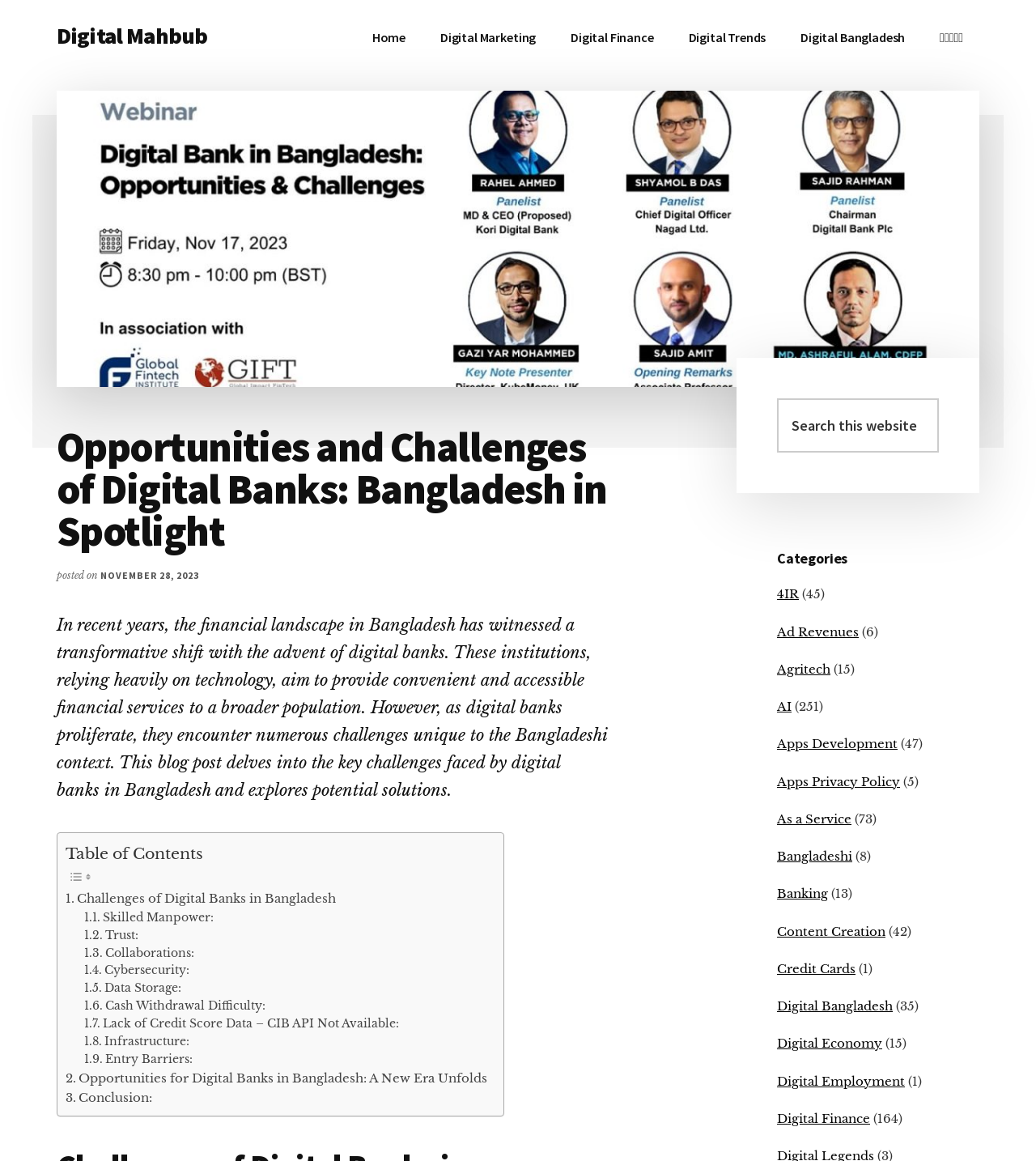Determine the bounding box coordinates of the clickable region to carry out the instruction: "Contact Euro Weekly News Media".

None